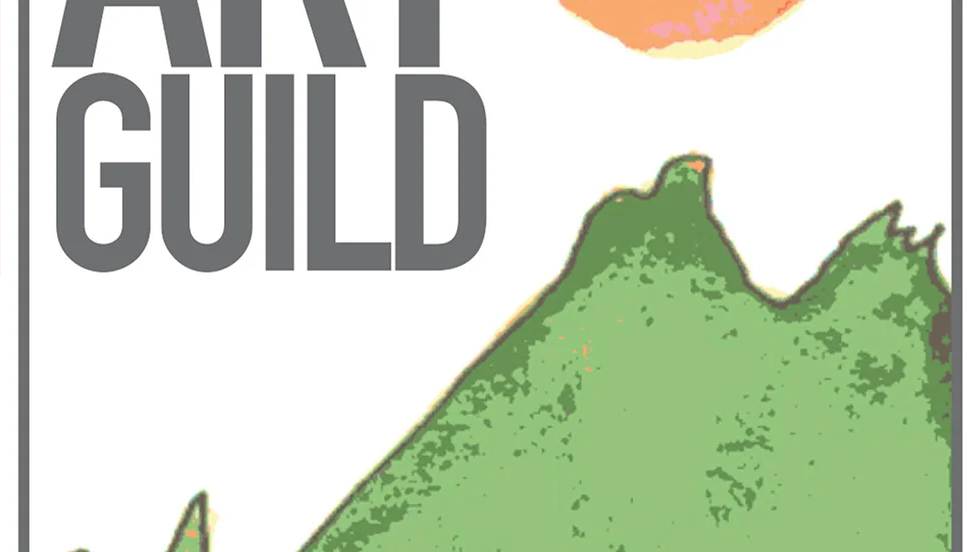Answer with a single word or phrase: 
What is the duration of the member meeting?

2.5 hours